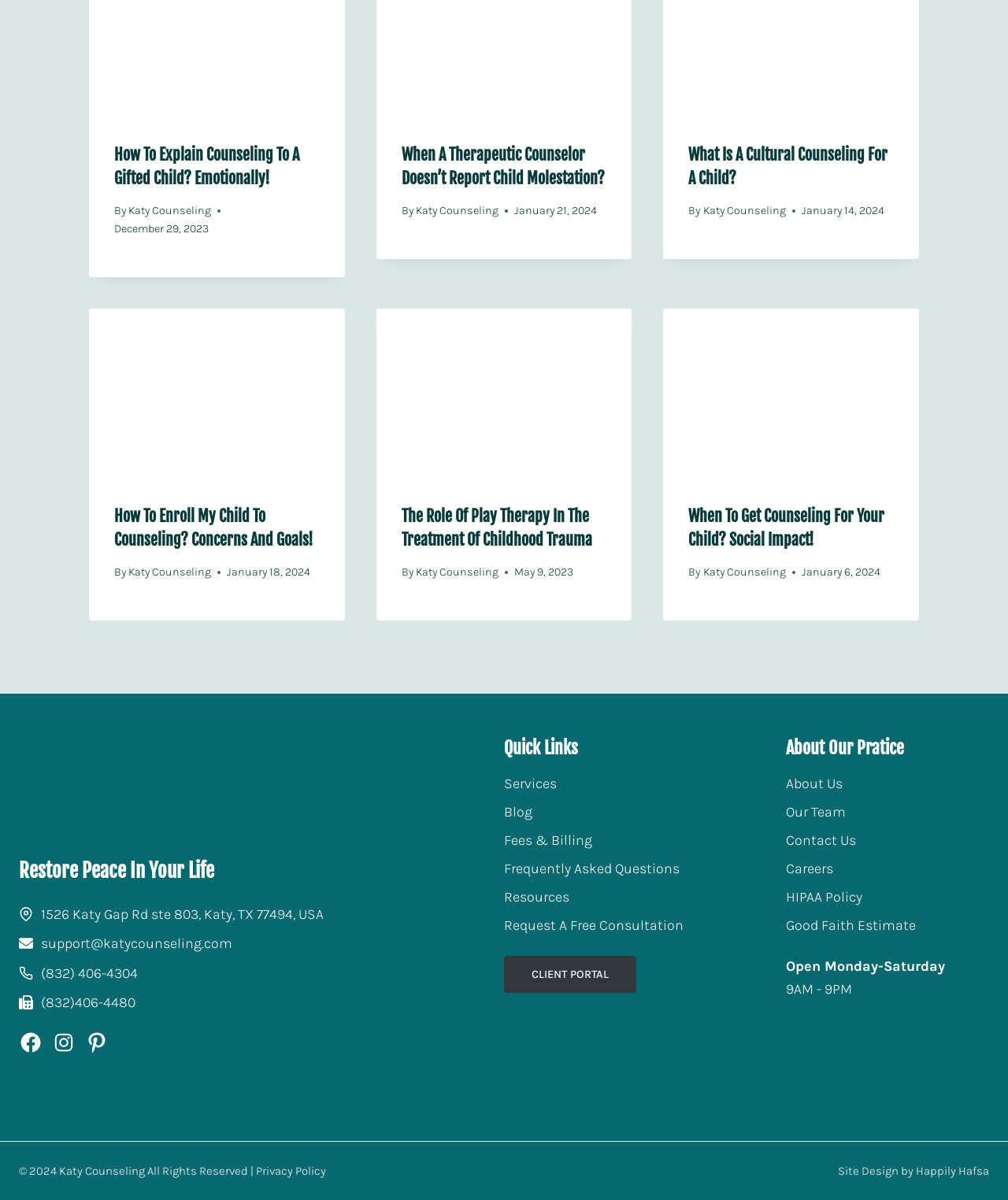What are the operating hours of Katy Counseling?
From the image, provide a succinct answer in one word or a short phrase.

Monday-Saturday